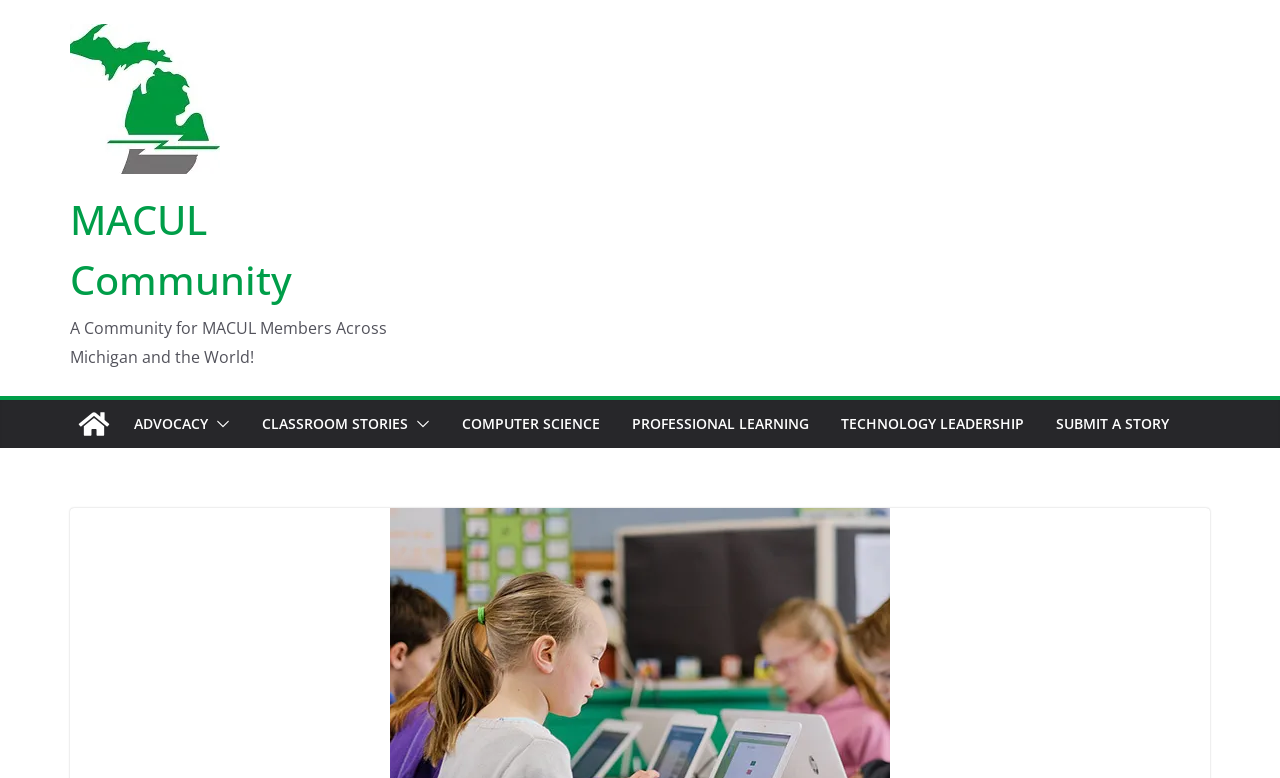Identify the bounding box coordinates of the section that should be clicked to achieve the task described: "view CLASSROOM STORIES".

[0.205, 0.526, 0.319, 0.562]